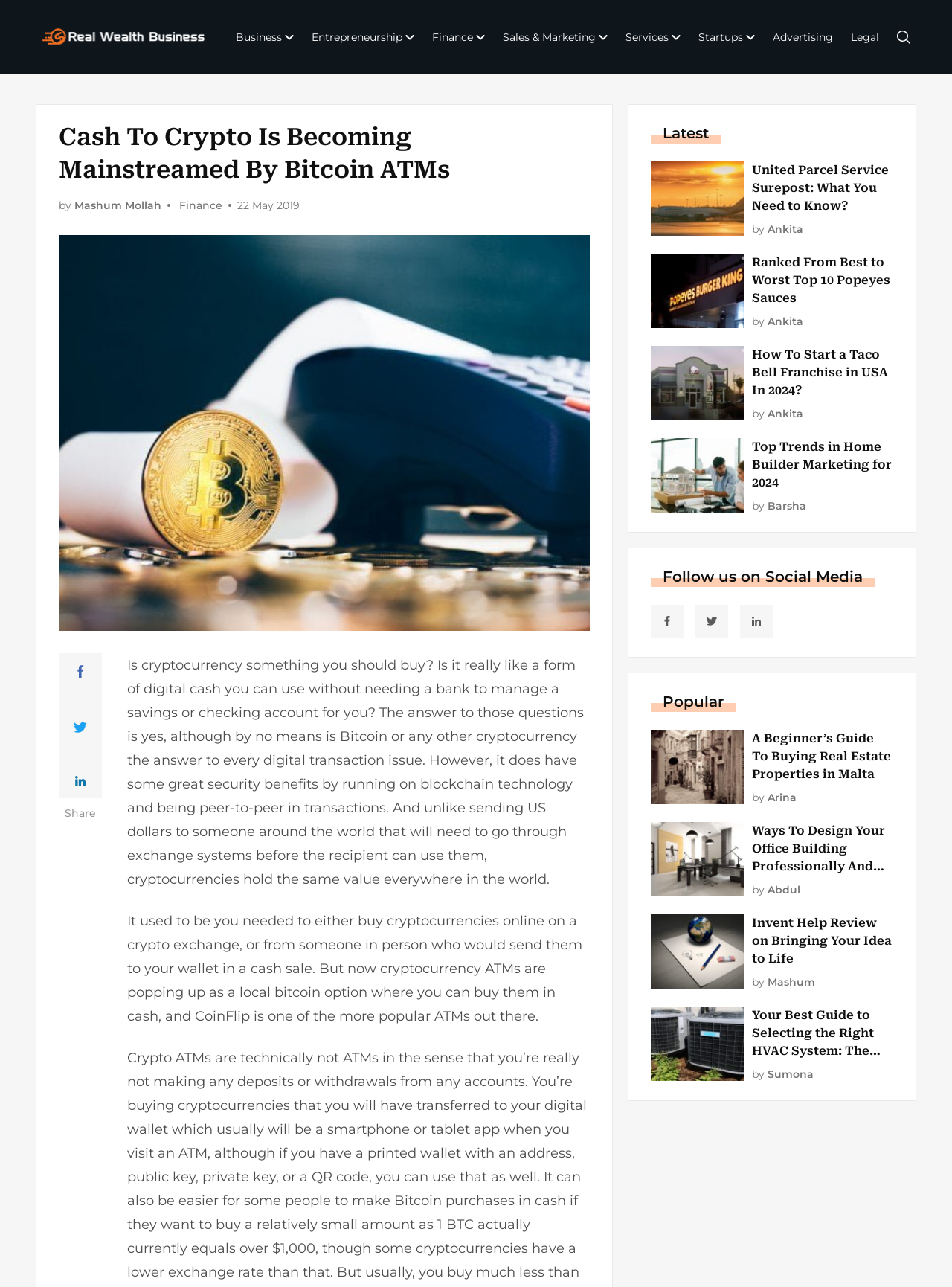Please analyze the image and give a detailed answer to the question:
What is the category of the article?

The category of the article can be determined by looking at the link 'Finance' which is located below the heading 'Cash To Crypto Is Becoming Mainstreamed By Bitcoin ATMs'.